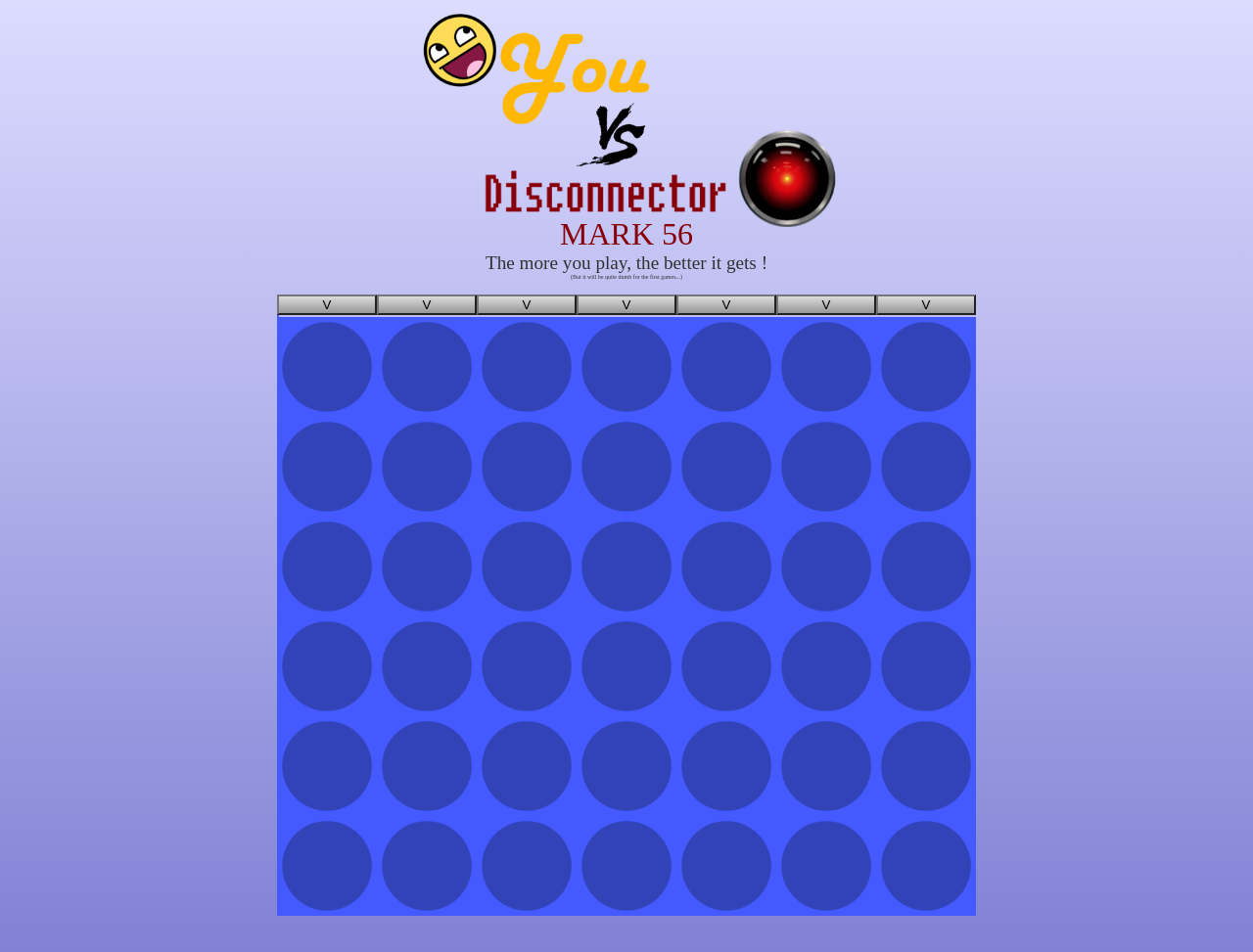Pinpoint the bounding box coordinates of the element to be clicked to execute the instruction: "Click the top-left image".

[0.222, 0.334, 0.3, 0.436]